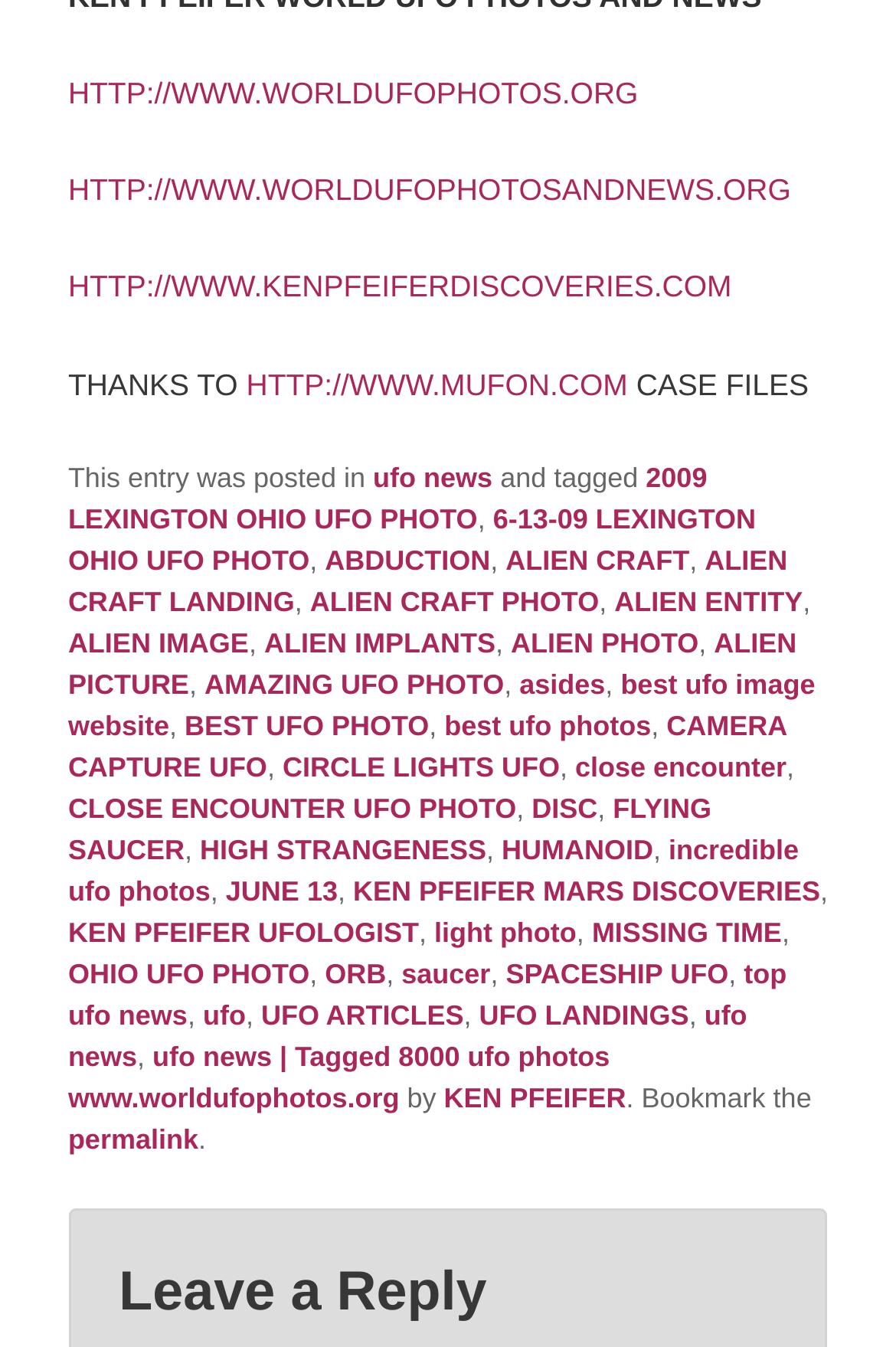Please identify the bounding box coordinates of the clickable region that I should interact with to perform the following instruction: "view 2009 Lexington Ohio UFO photo". The coordinates should be expressed as four float numbers between 0 and 1, i.e., [left, top, right, bottom].

[0.076, 0.342, 0.789, 0.397]